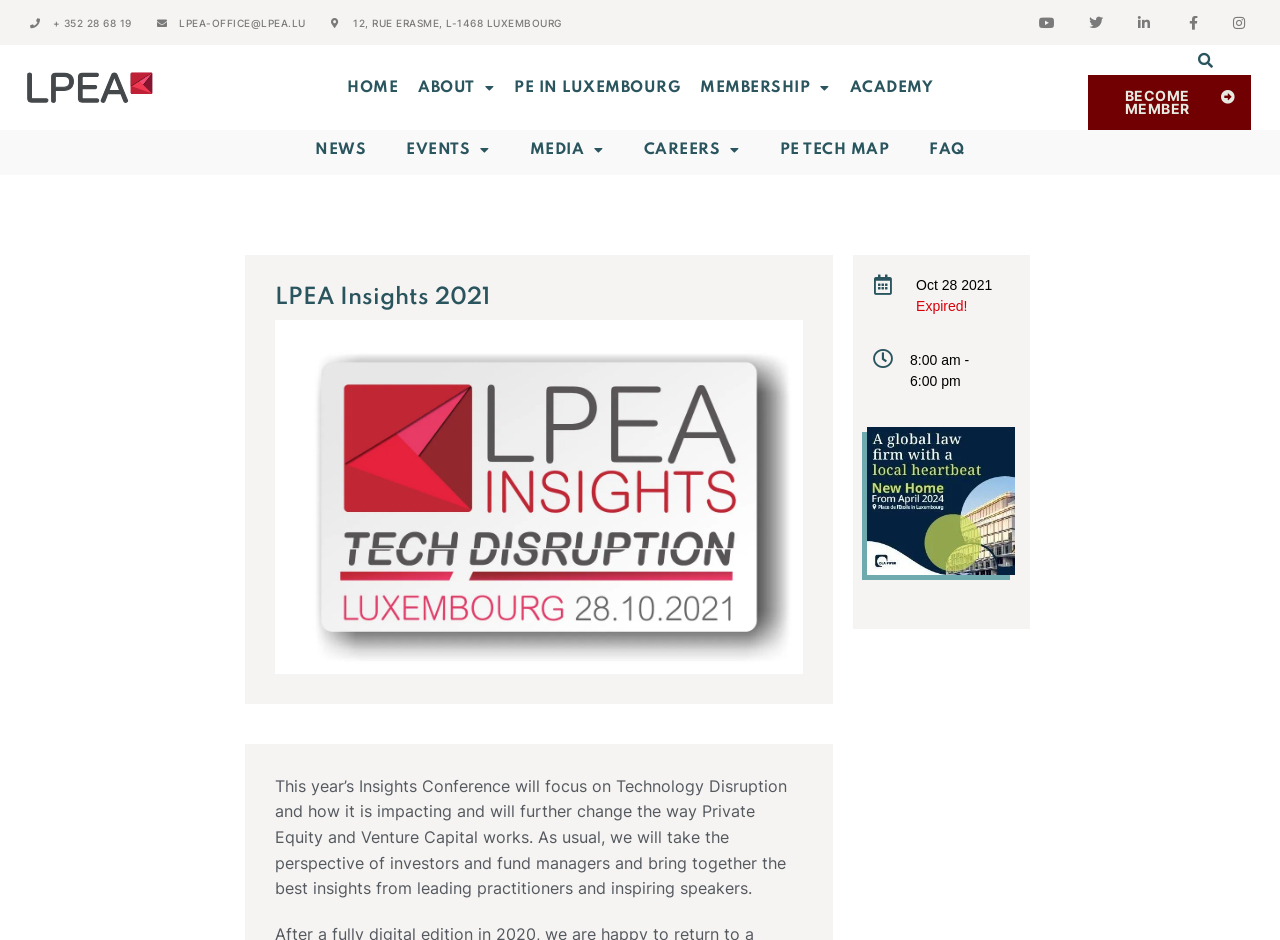What is the theme of the Insights Conference?
Look at the screenshot and respond with one word or a short phrase.

Technology Disruption